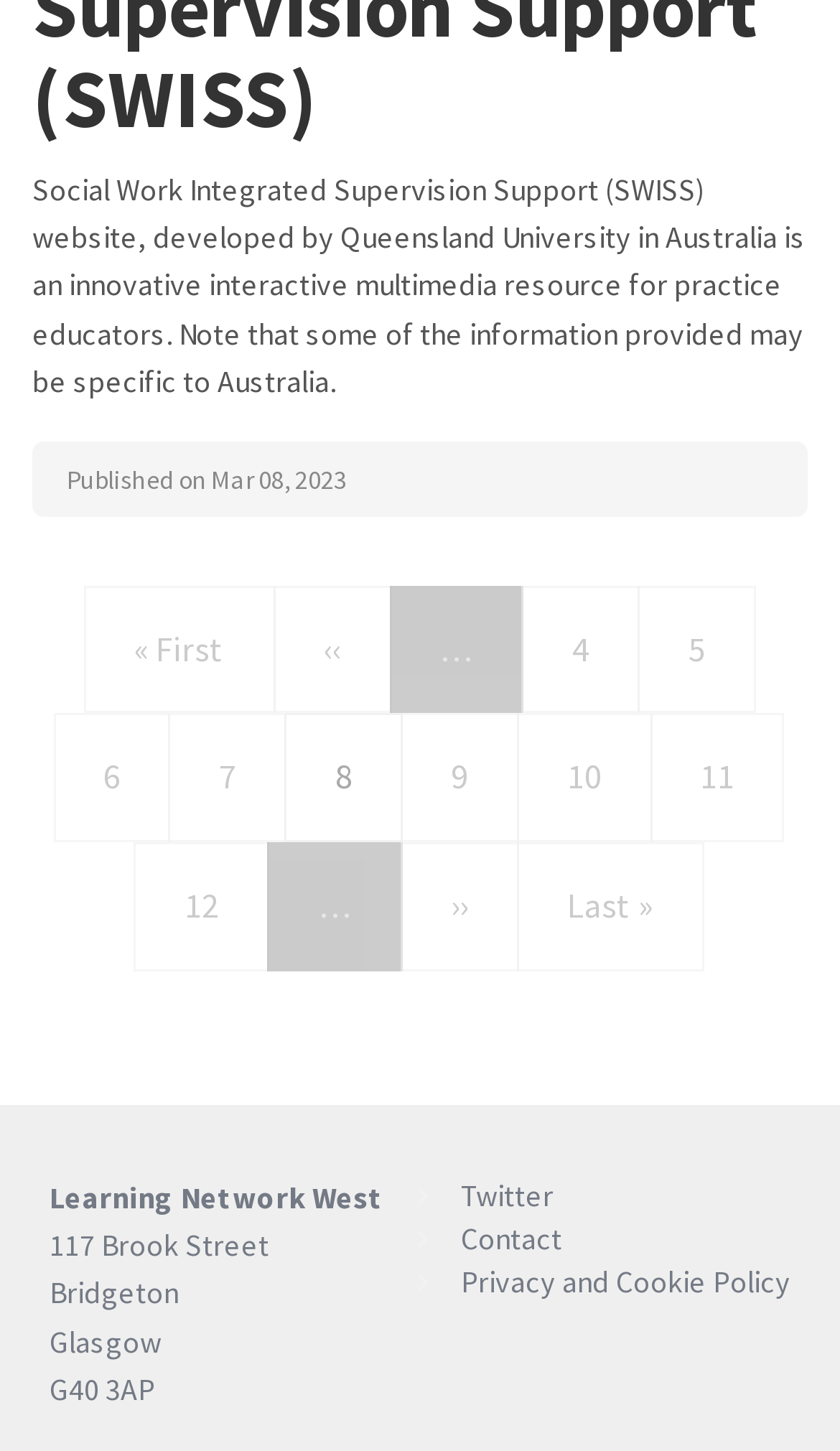What is the address of Learning Network West?
Carefully analyze the image and provide a detailed answer to the question.

The address of Learning Network West is mentioned in a series of static text elements at the bottom of the page, which provide the street address, locality, city, and postcode.